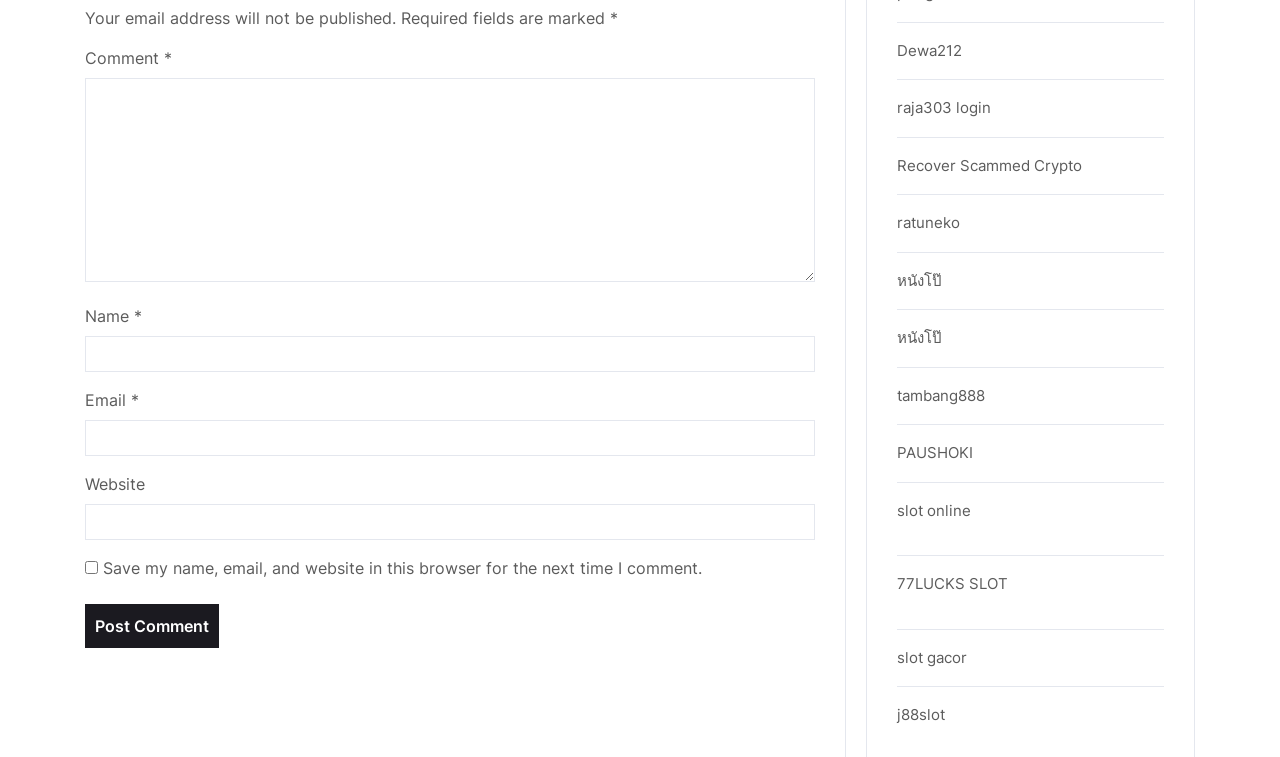Please give the bounding box coordinates of the area that should be clicked to fulfill the following instruction: "Visit the Dewa212 website". The coordinates should be in the format of four float numbers from 0 to 1, i.e., [left, top, right, bottom].

[0.701, 0.054, 0.752, 0.079]